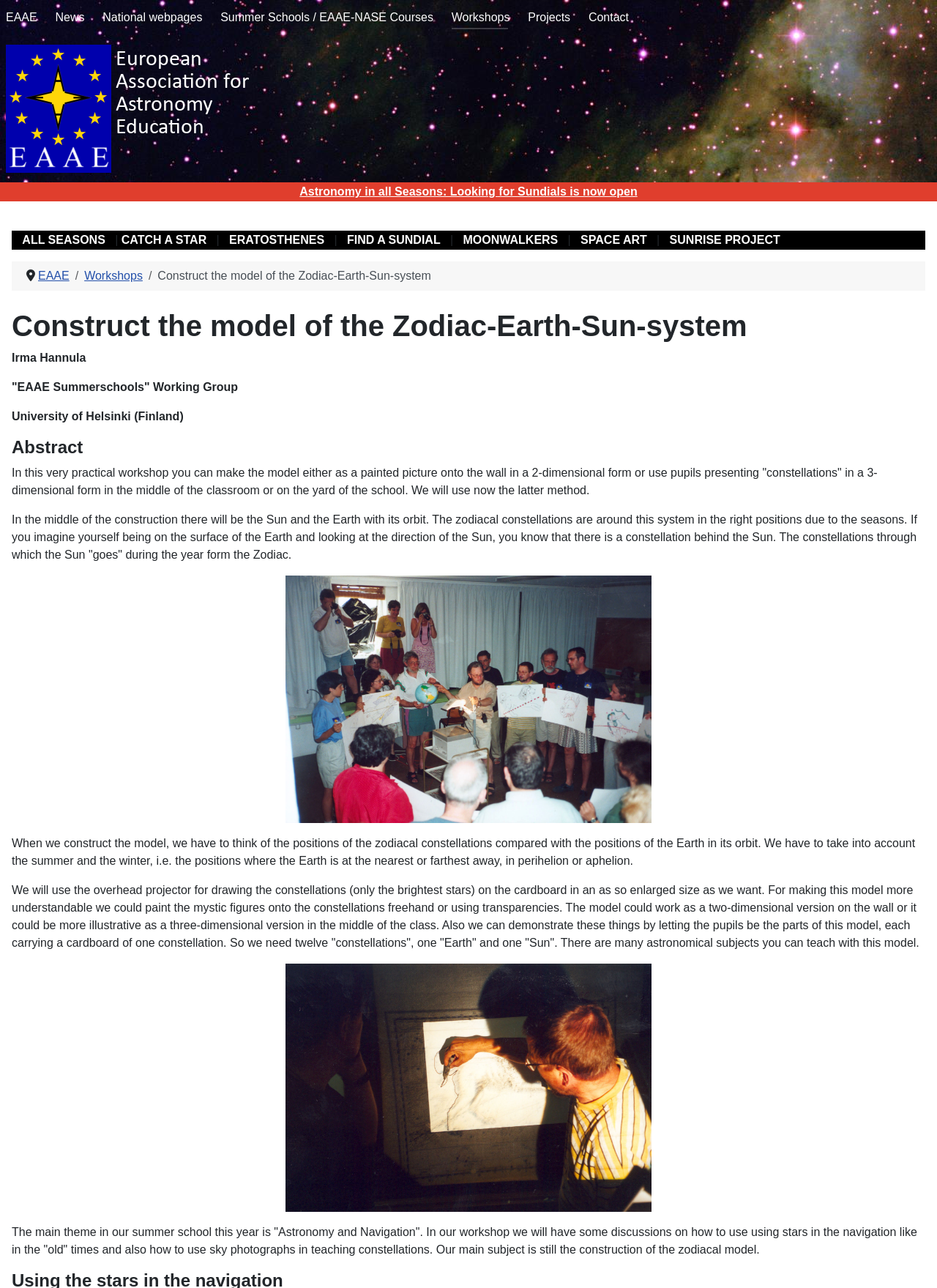Using the provided element description: "parent_node: Multi-Colored Floral Jacquard Brocade", determine the bounding box coordinates of the corresponding UI element in the screenshot.

None